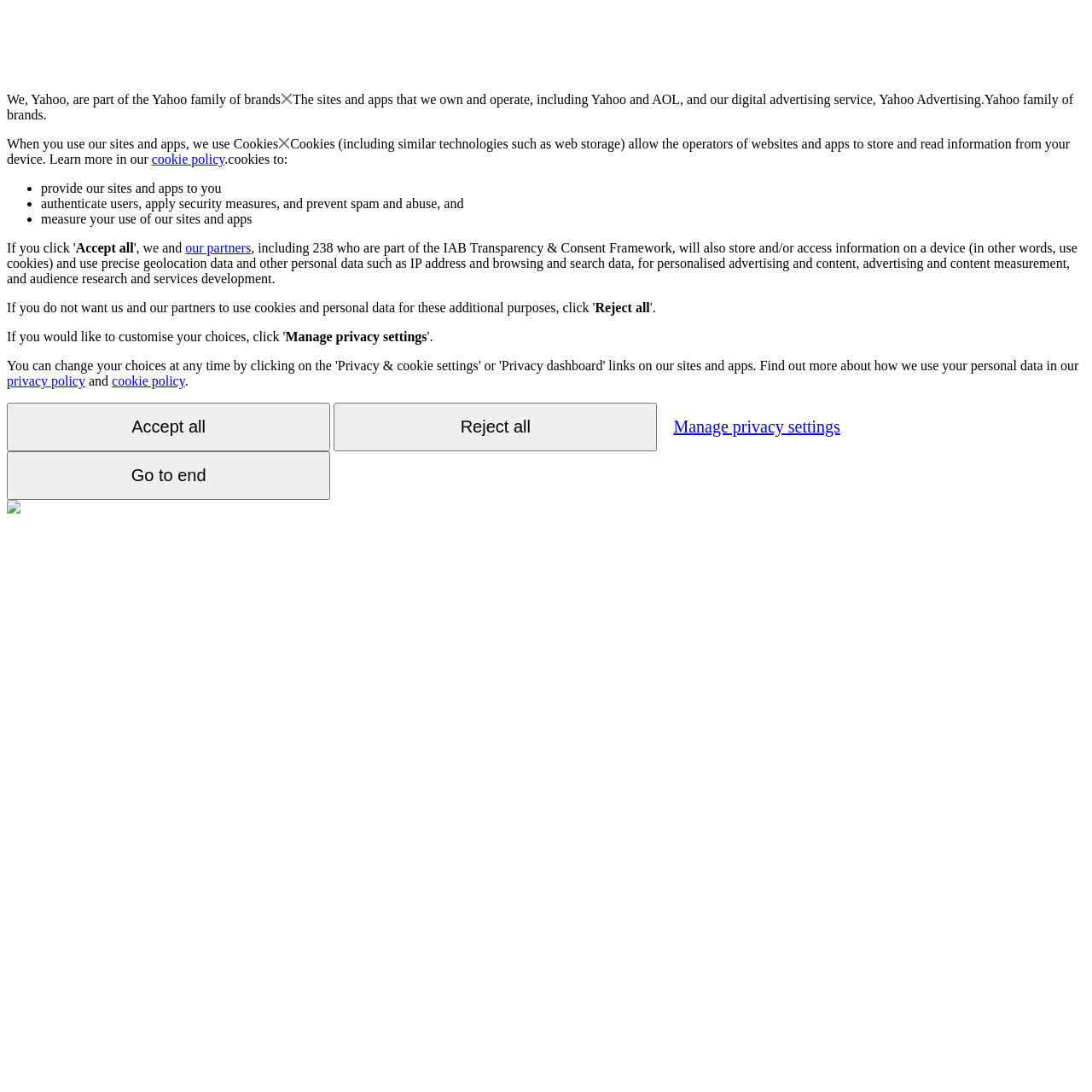Offer a meticulous description of the webpage's structure and content.

The webpage appears to be a privacy policy or consent page for Yahoo. At the top, there is a brief introduction stating that Yahoo is part of the Yahoo family of brands. Below this, there is a section explaining how Yahoo uses cookies and other technologies to store and read information from devices. This section includes a link to the cookie policy.

The page then lists the purposes for which Yahoo uses cookies, including providing its sites and apps, authenticating users, applying security measures, and measuring user behavior. Each of these points is marked with a bullet point.

Following this, there are three buttons: "Accept all", "Reject all", and "Manage privacy settings". The "Accept all" button is located near the top of the page, while the "Reject all" button is positioned below it. The "Manage privacy settings" button is located further down the page.

Additionally, there are links to the privacy policy and cookie policy at the bottom of the page. There is also a small image at the very bottom of the page, although its contents are not specified.

Overall, the page appears to be a straightforward explanation of Yahoo's use of cookies and other technologies, with options for users to manage their privacy settings.